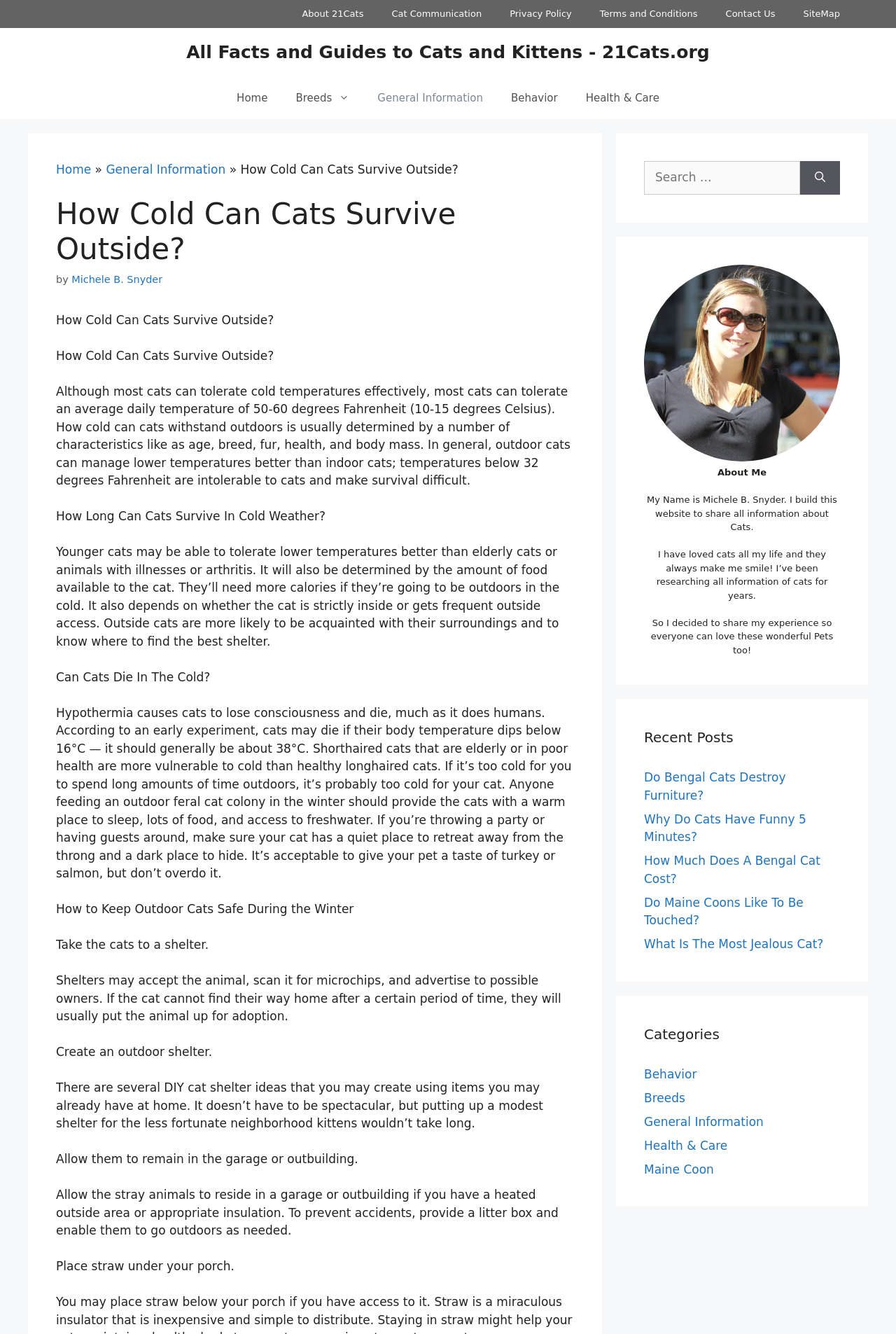Please specify the coordinates of the bounding box for the element that should be clicked to carry out this instruction: "Search for something". The coordinates must be four float numbers between 0 and 1, formatted as [left, top, right, bottom].

[0.893, 0.121, 0.938, 0.146]